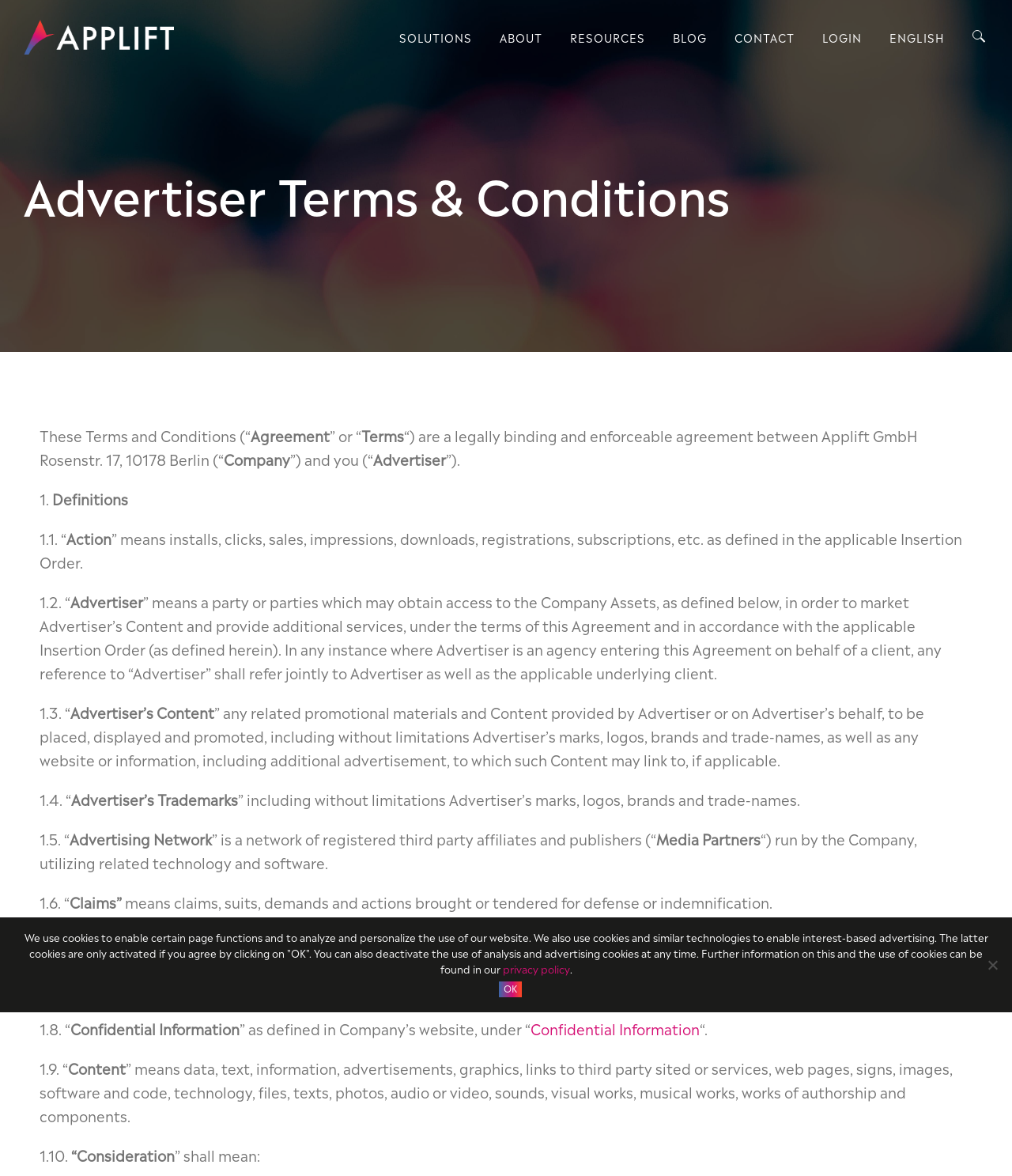What is the role of the Advertiser in the context of the webpage?
Please look at the screenshot and answer in one word or a short phrase.

To market Advertiser's Content